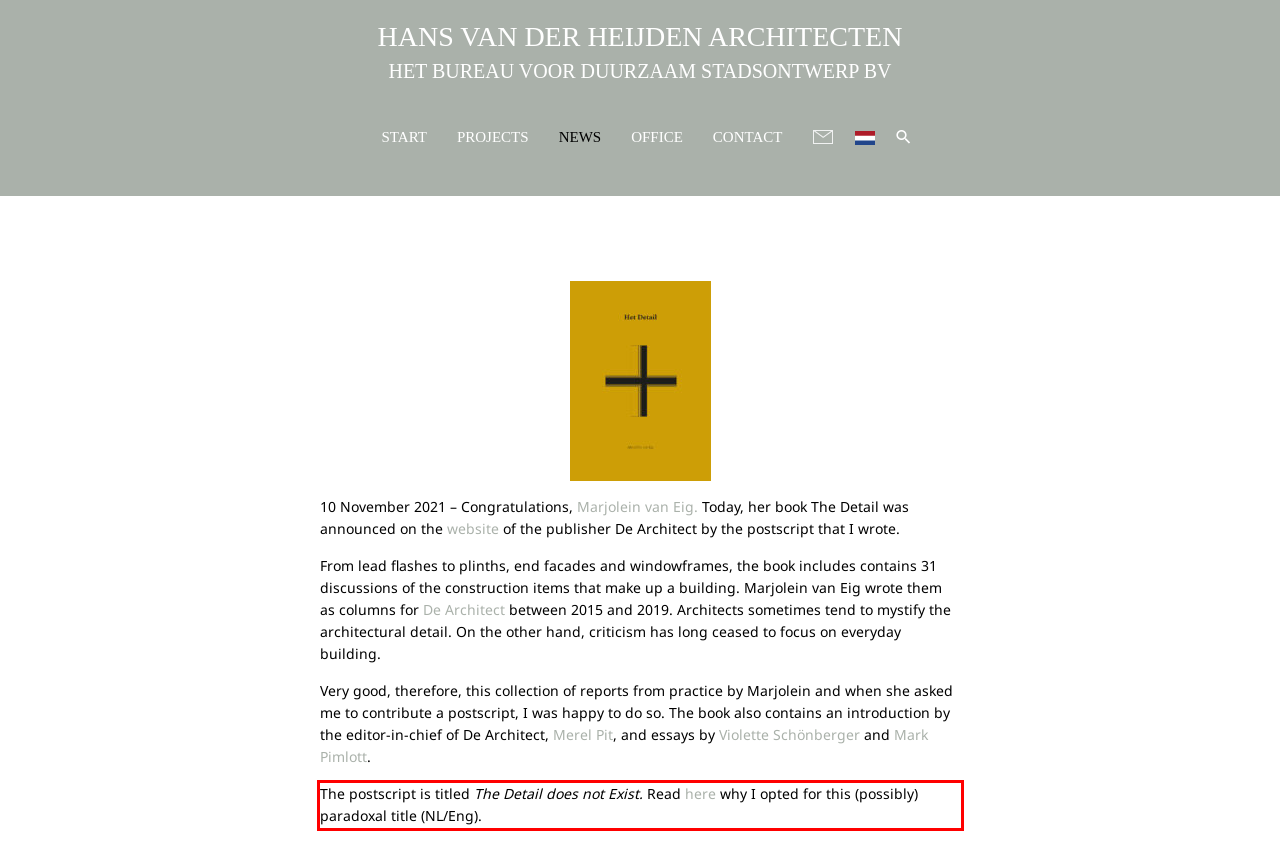Please perform OCR on the UI element surrounded by the red bounding box in the given webpage screenshot and extract its text content.

The postscript is titled The Detail does not Exist. Read here why I opted for this (possibly) paradoxal title (NL/Eng).